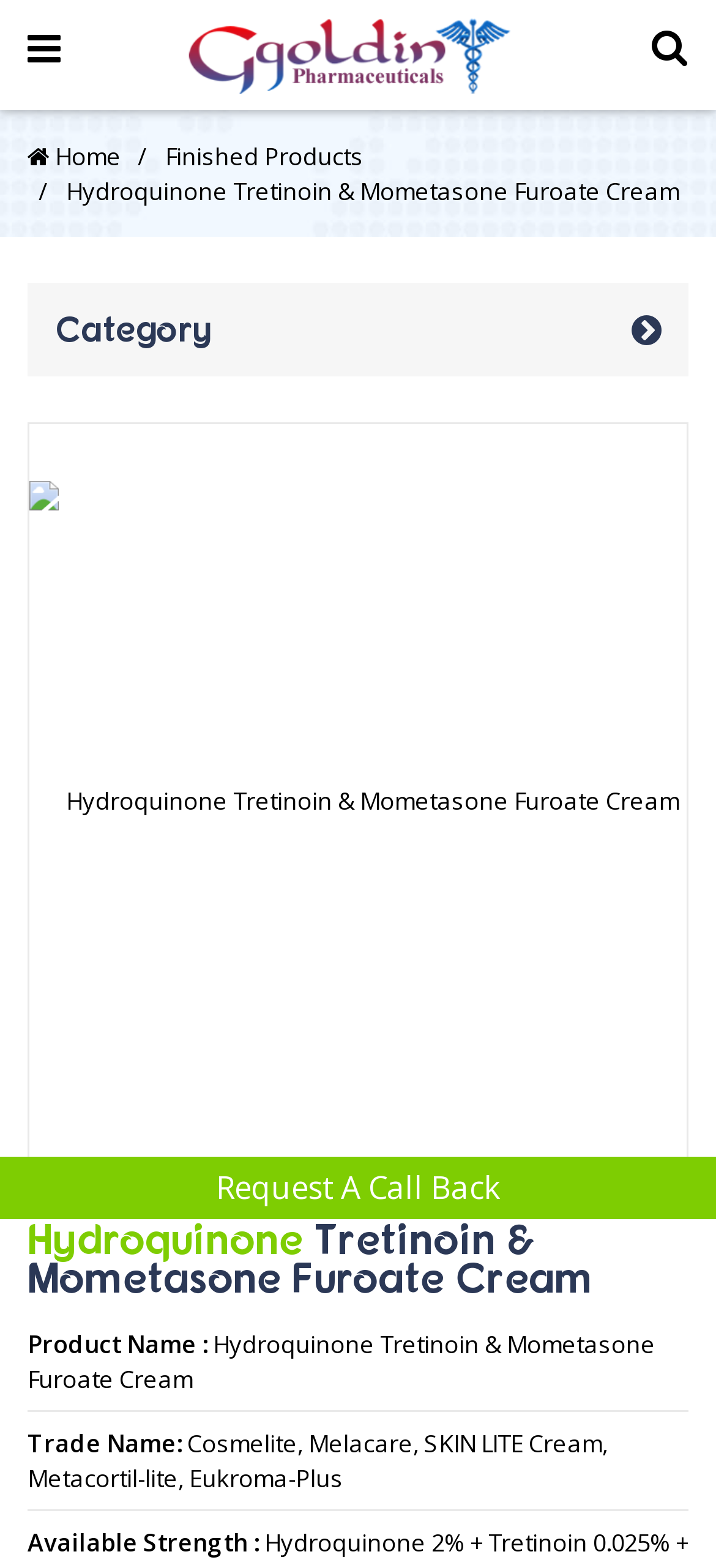What is the category of the product?
Please provide a comprehensive answer based on the visual information in the image.

I found a link element with the text 'Finished Products', which is likely to be the category of the product.